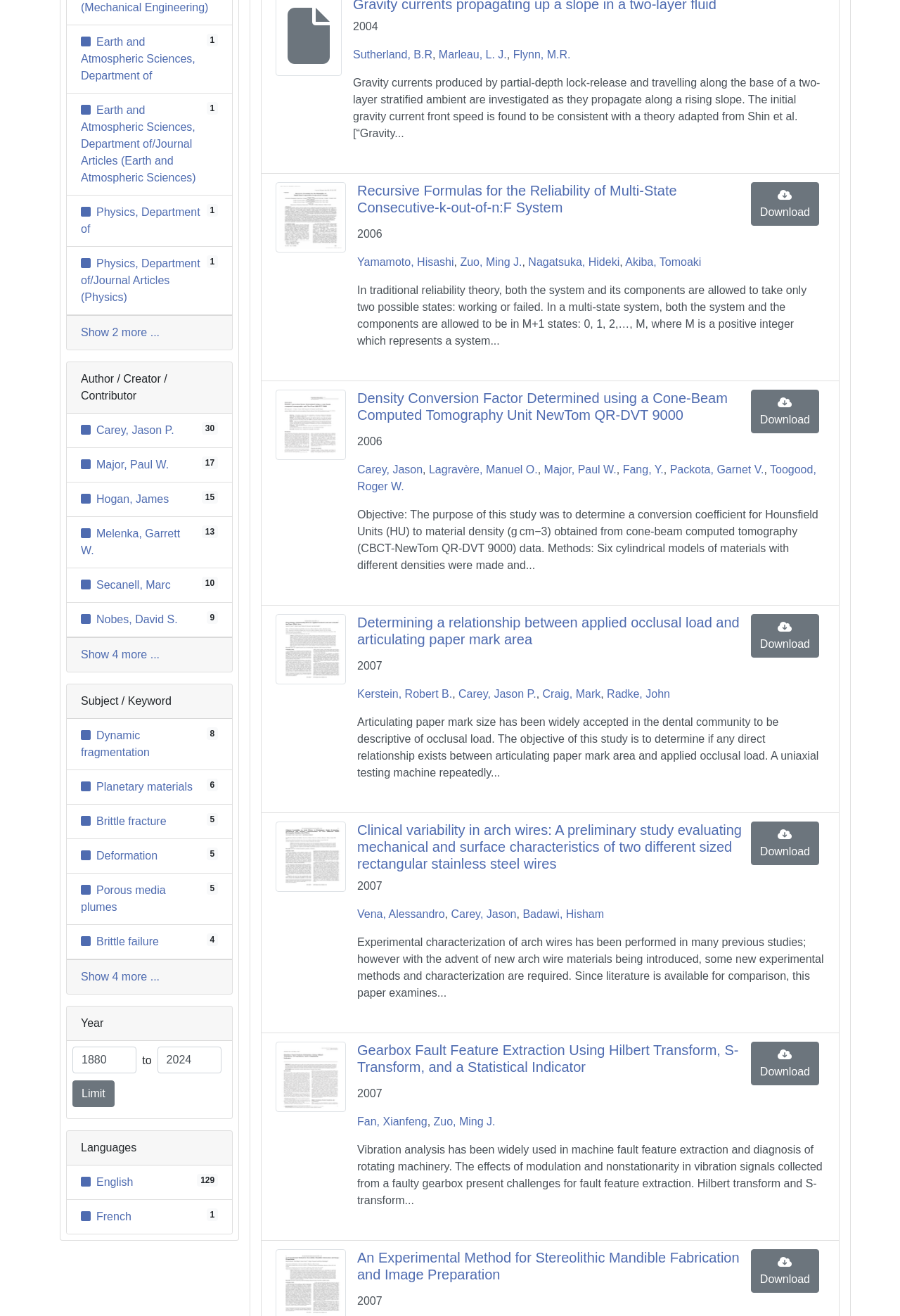Extract the bounding box coordinates for the described element: "Download". The coordinates should be represented as four float numbers between 0 and 1: [left, top, right, bottom].

[0.834, 0.949, 0.91, 0.982]